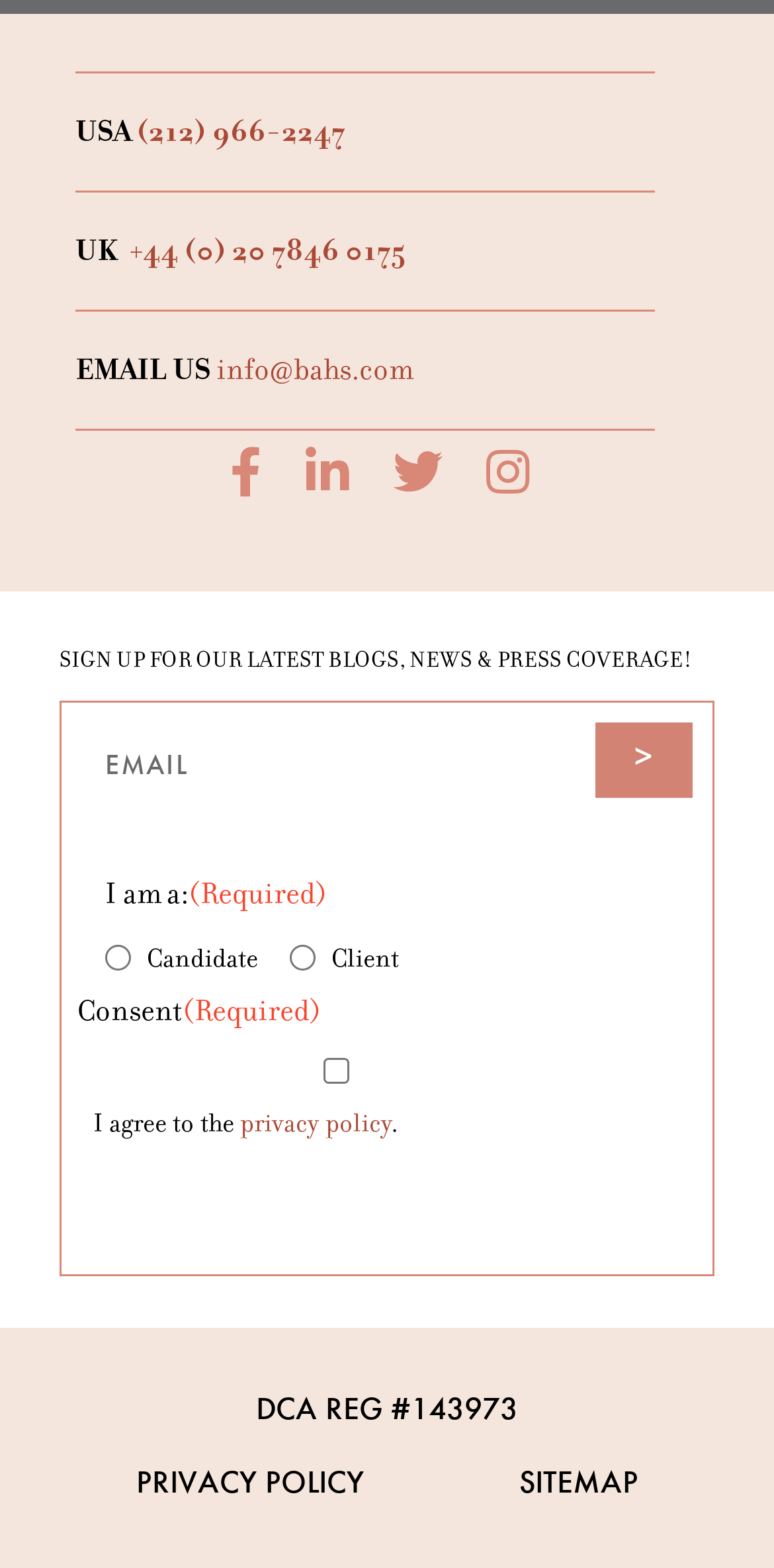Find and provide the bounding box coordinates for the UI element described here: "+44 (0) 20 7846 0175". The coordinates should be given as four float numbers between 0 and 1: [left, top, right, bottom].

[0.167, 0.147, 0.523, 0.172]